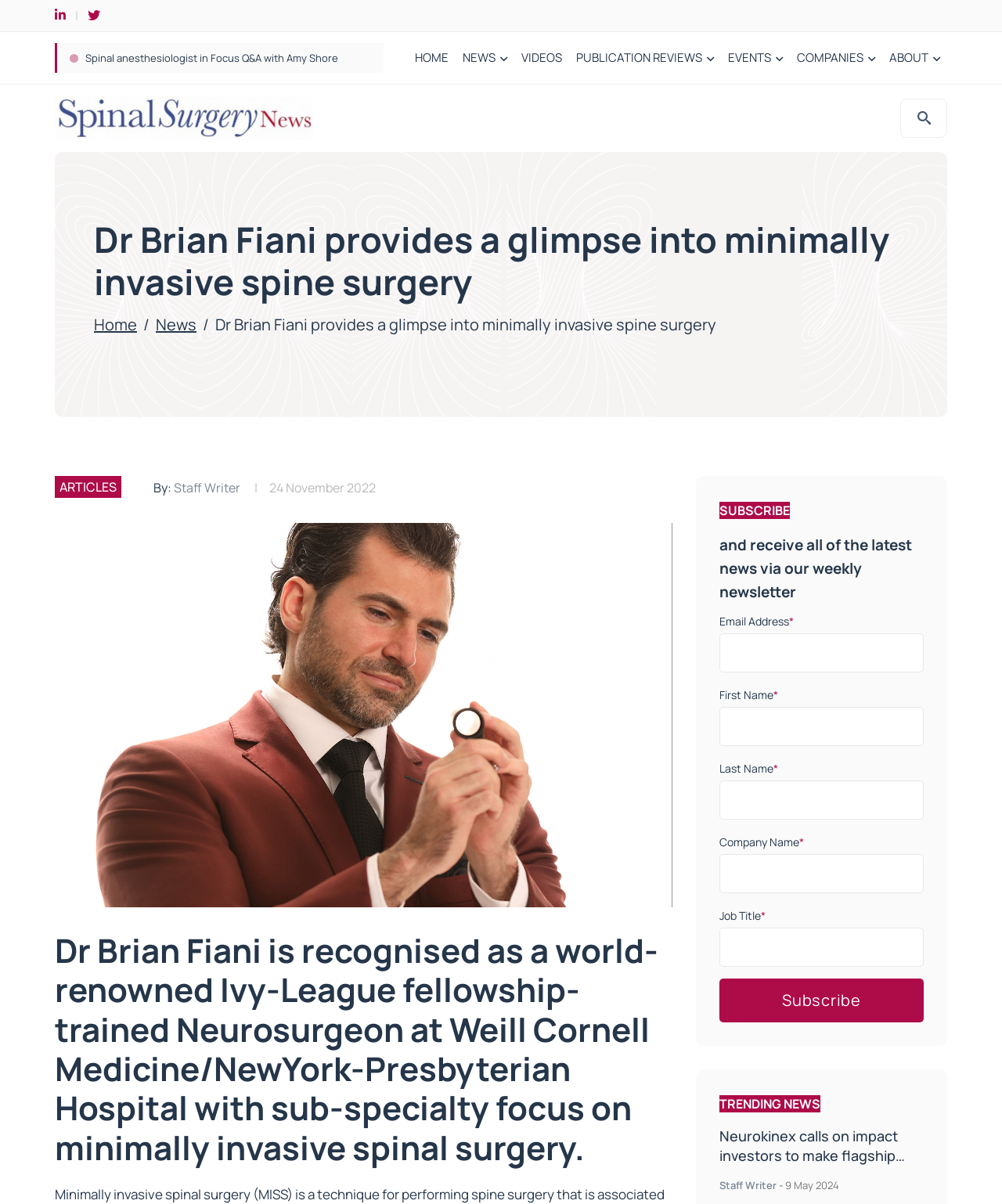Consider the image and give a detailed and elaborate answer to the question: 
What is the date of the article?

The date of the article can be found in the static text element with the text '24 November 2022' which is located below the 'By:' static text element and above the image element with the text 'Dr Brian Fiani provides a glimpse into minimally invasive spine surgery'.